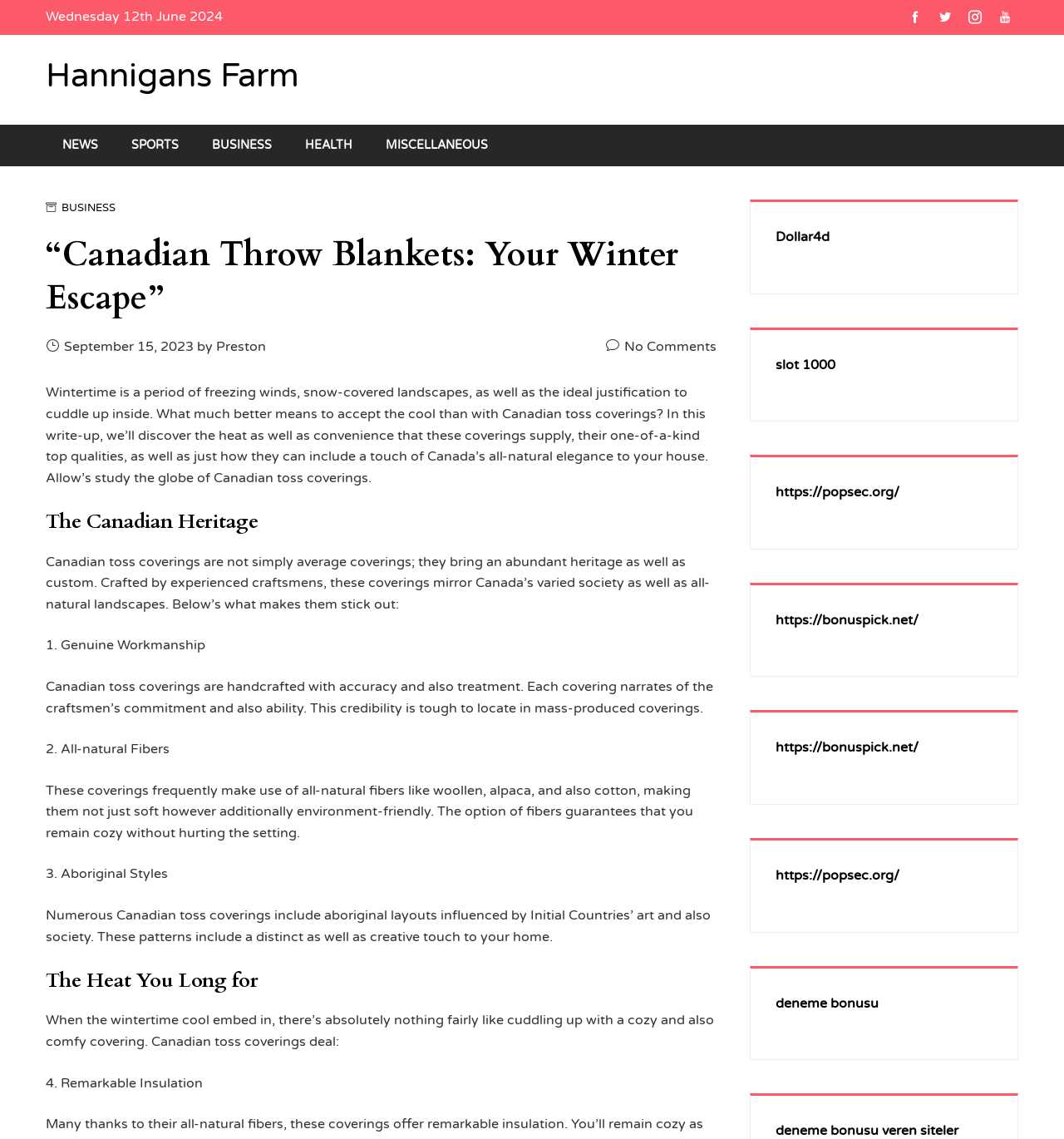Determine the bounding box coordinates of the region to click in order to accomplish the following instruction: "Click on the 'BUSINESS' link". Provide the coordinates as four float numbers between 0 and 1, specifically [left, top, right, bottom].

[0.058, 0.177, 0.109, 0.188]